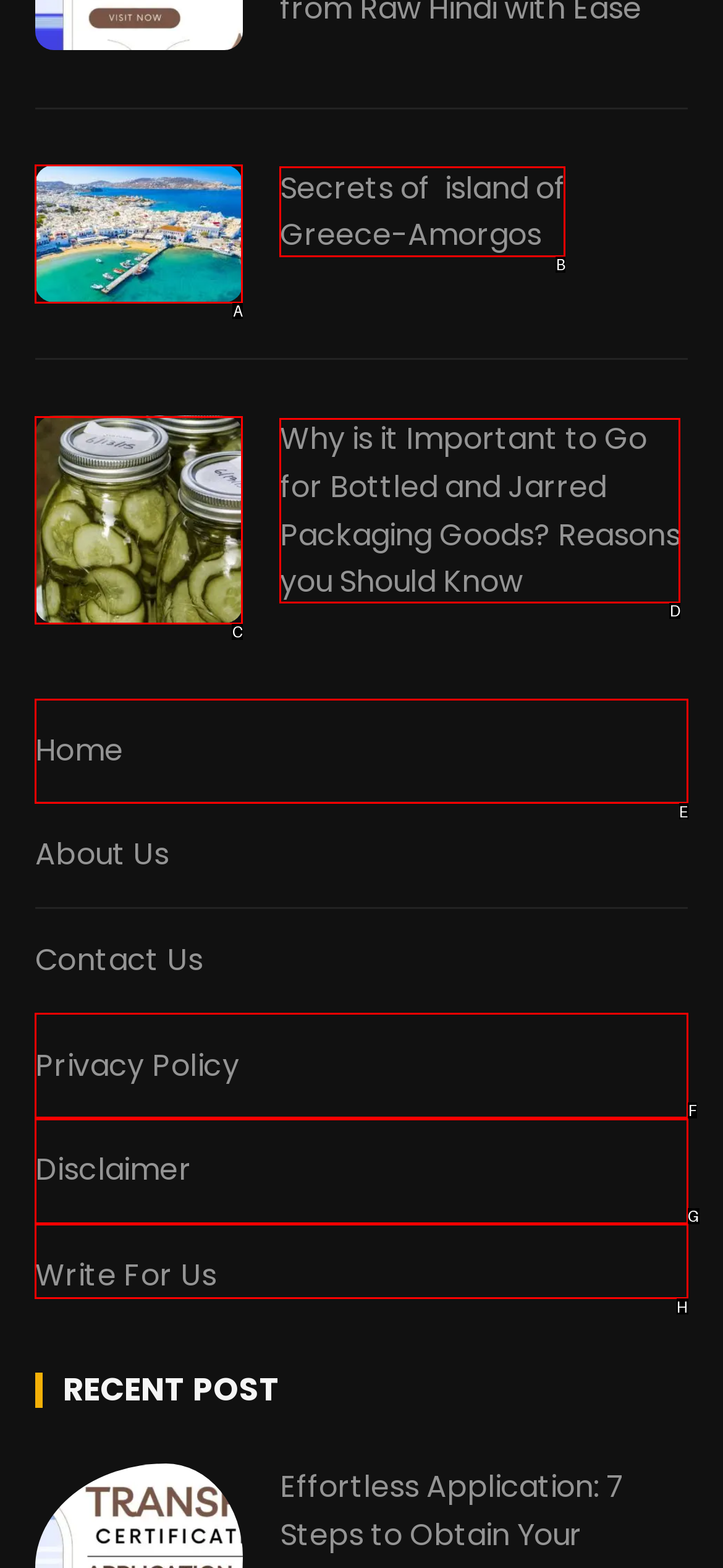Tell me which one HTML element I should click to complete this task: learn about the website's Privacy Policy Answer with the option's letter from the given choices directly.

F